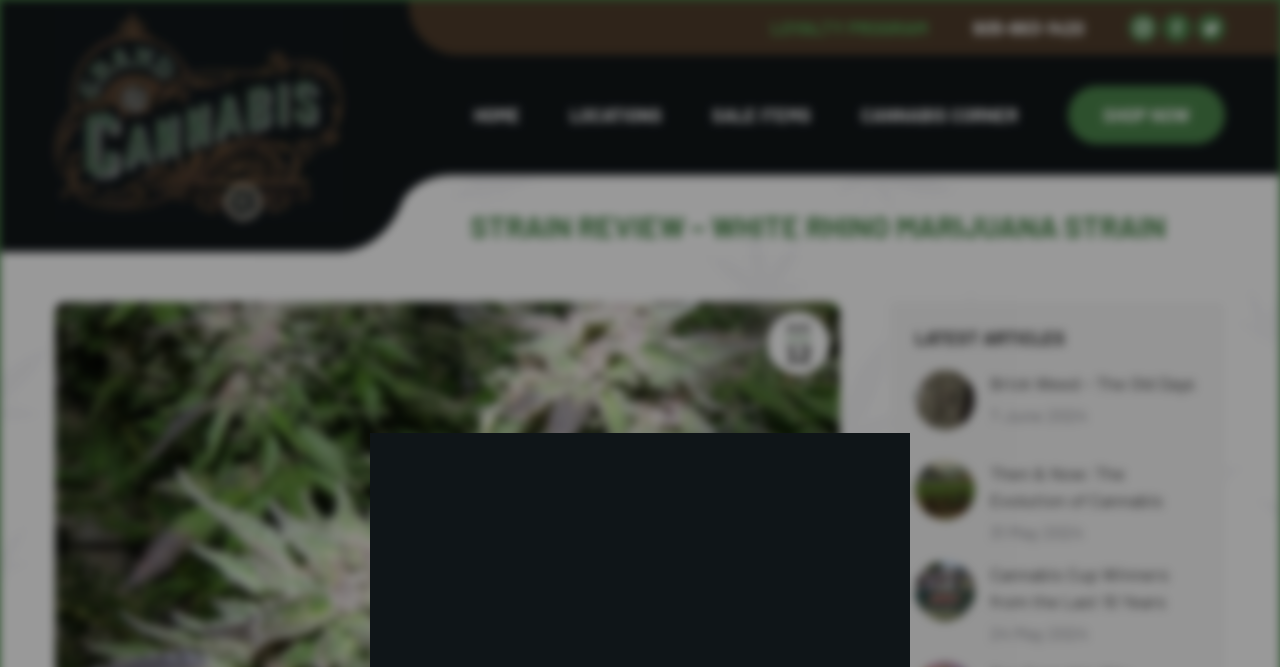Using the provided element description "Buy Now", determine the bounding box coordinates of the UI element.

None